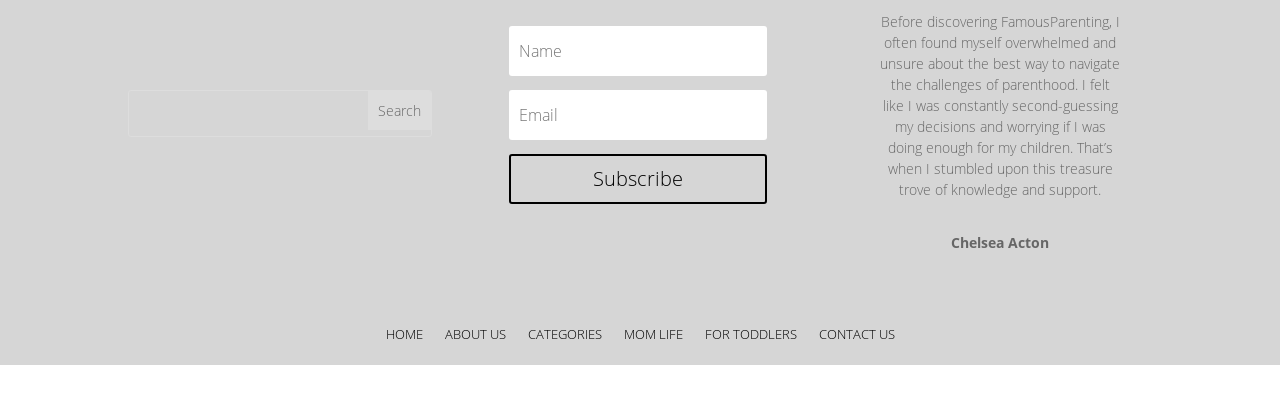From the image, can you give a detailed response to the question below:
What is the topic of the quote on the webpage?

I read the StaticText element with the quote and found that it mentions 'the challenges of parenthood' and 'my children'. This suggests that the topic of the quote is parenthood.